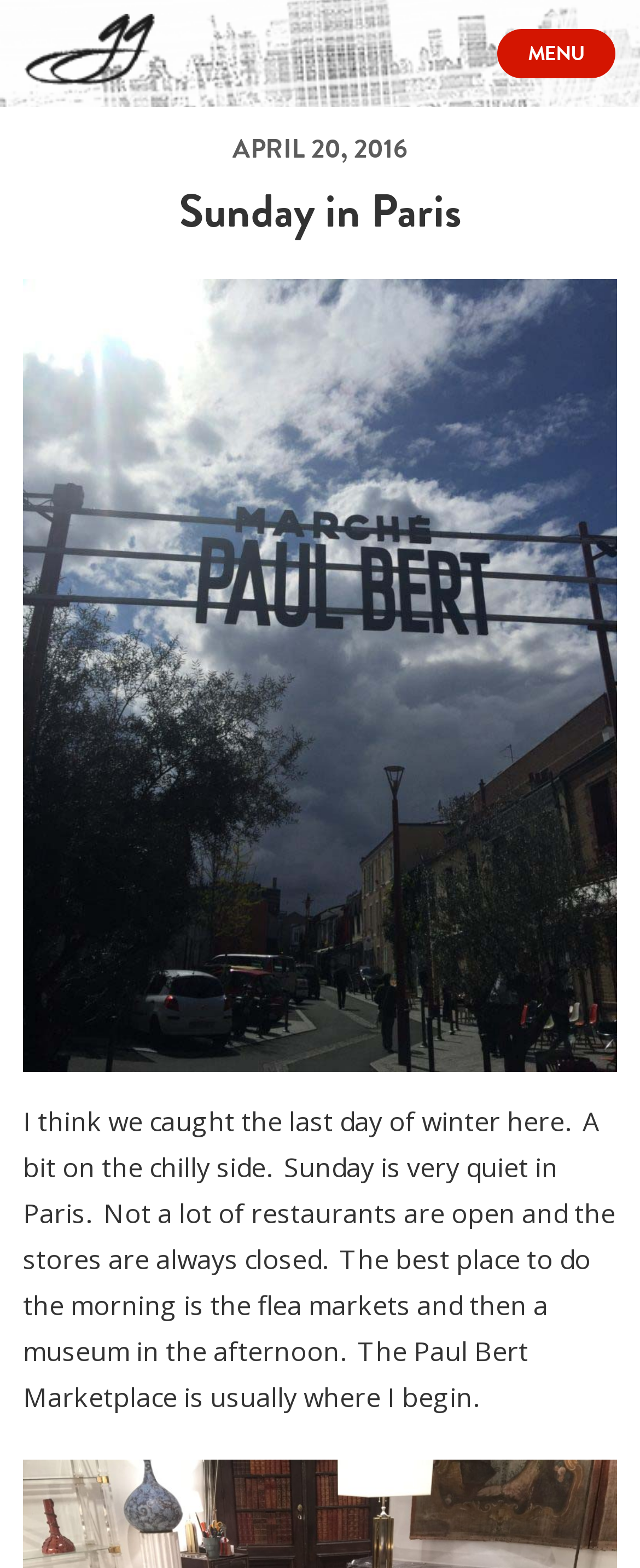Determine the main headline from the webpage and extract its text.

Sunday in Paris